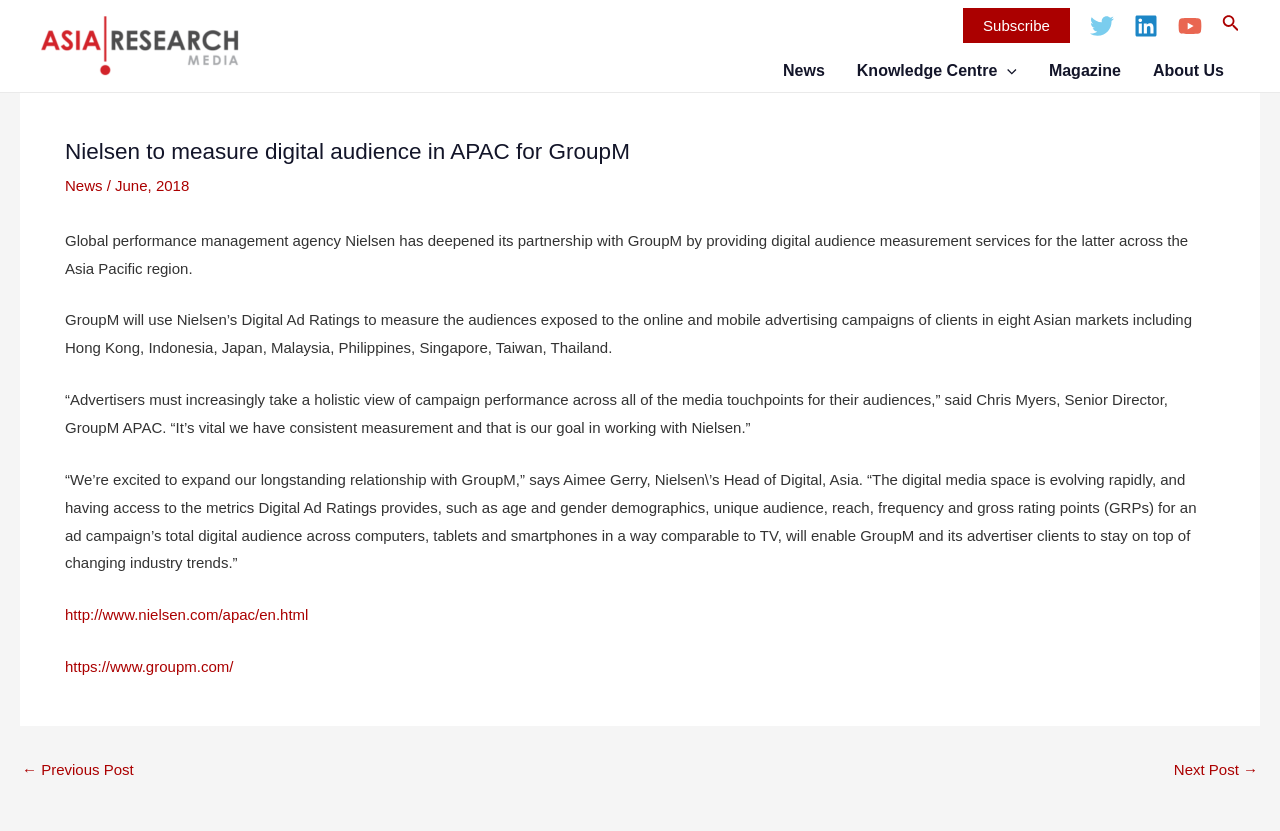Provide a short, one-word or phrase answer to the question below:
How many social media links are available in the top right corner of the webpage?

3